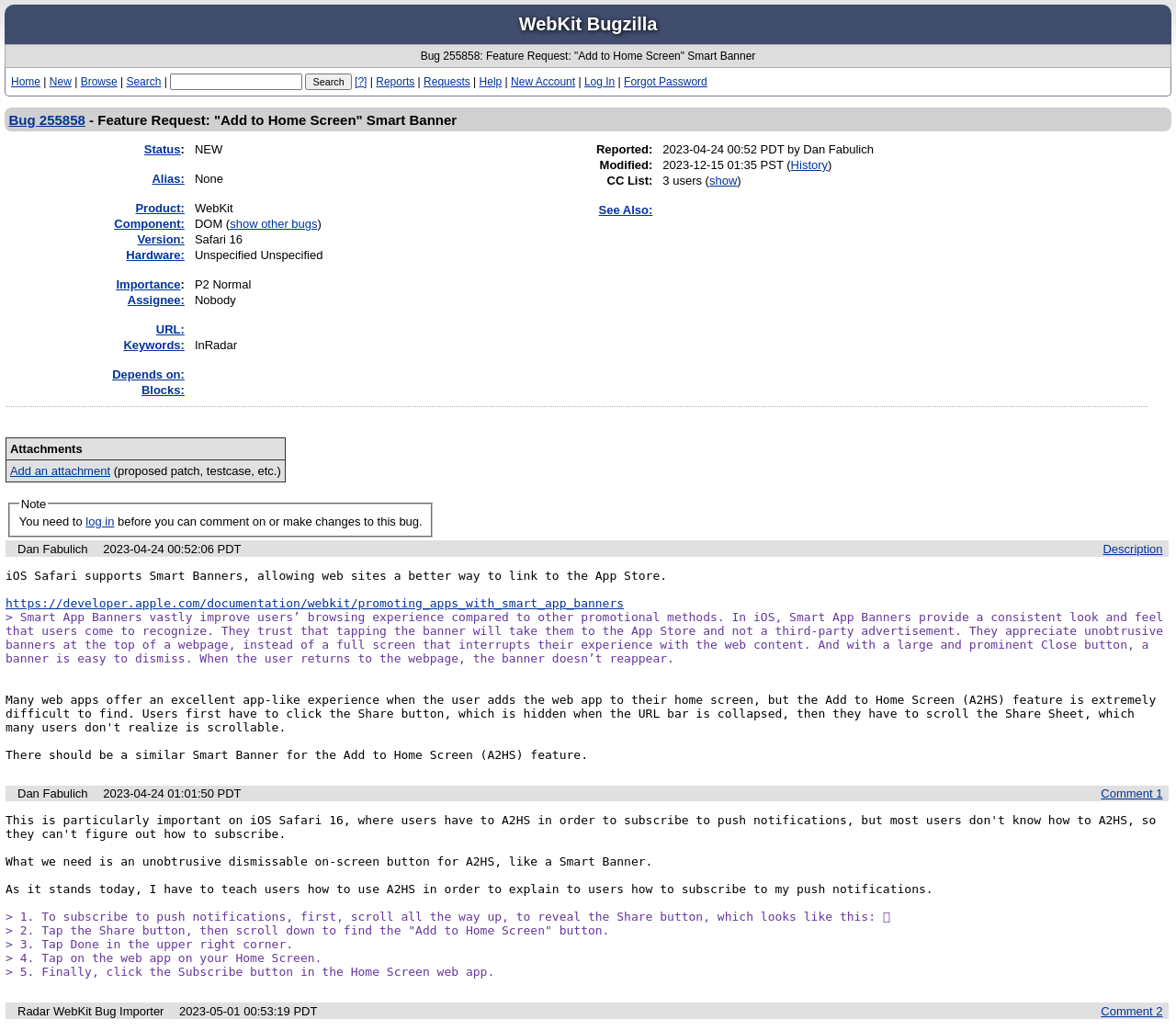Who is the assignee of this bug?
Refer to the image and provide a thorough answer to the question.

I found the answer by looking at the table on the webpage, where it lists the details of the bug. The assignee is listed as 'Nobody'.